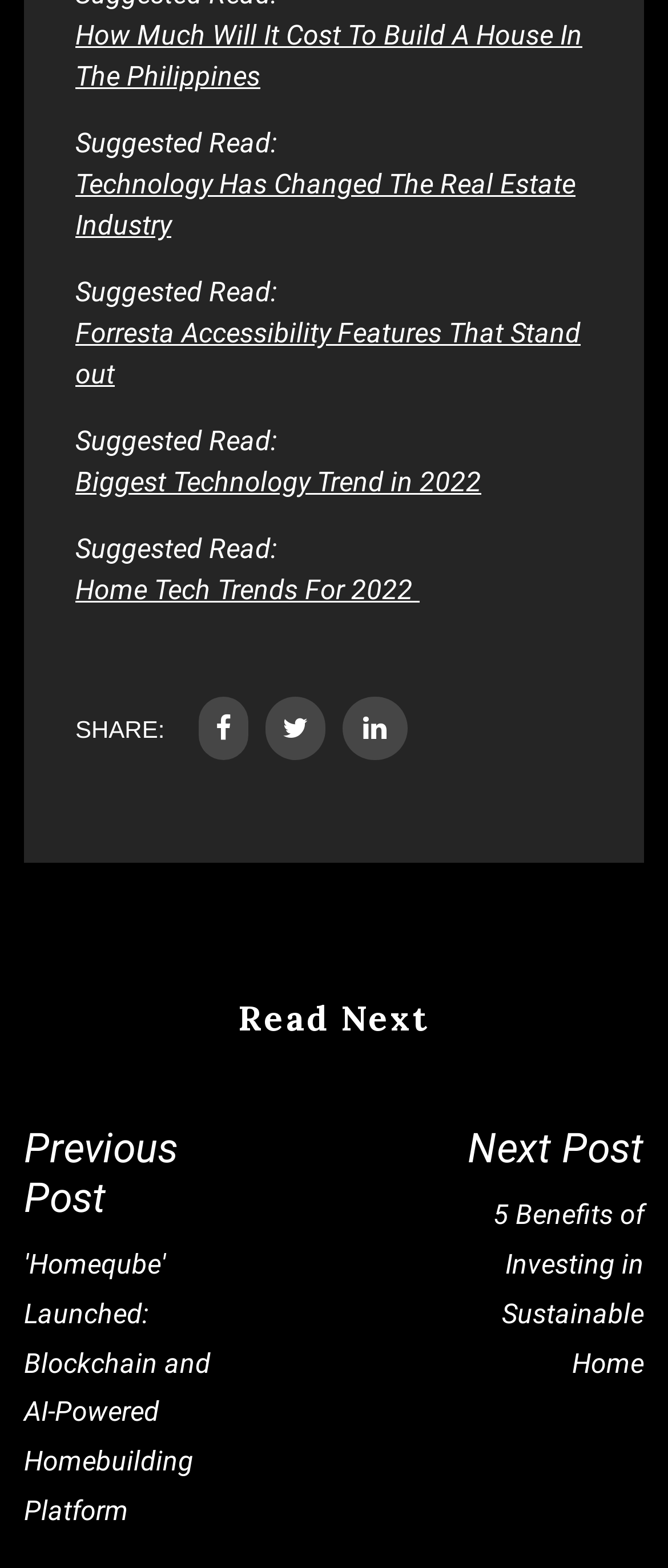Please locate the UI element described by "Biggest Technology Trend in 2022" and provide its bounding box coordinates.

[0.113, 0.295, 0.721, 0.321]